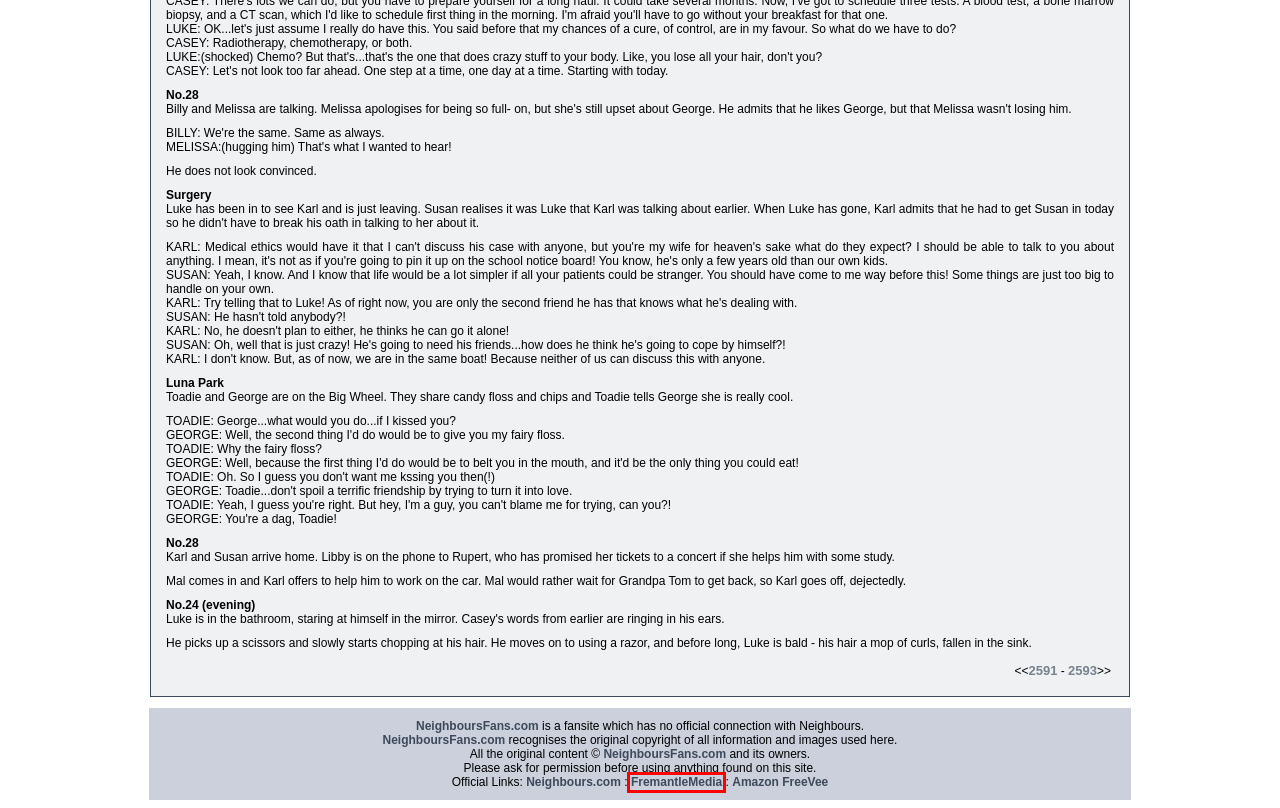Examine the screenshot of a webpage with a red rectangle bounding box. Select the most accurate webpage description that matches the new webpage after clicking the element within the bounding box. Here are the candidates:
A. Neighbours Episodes from 2008 - NeighboursEpisodes.com
B. Watch Neighbours – Iconic Episodes | Prime Video
C. Irresistible Entertainment | Fremantle
D. Neighbours Episodes from 1997 - NeighboursEpisodes.com
E. Neighbours
F. Neighbours Episodes from 2004 - NeighboursEpisodes.com
G. Neighbours Episodes from 1996 - NeighboursEpisodes.com
H. NeighboursFans.com - Neighbours forum - spoilers, news, episodes, pictures and more!

C